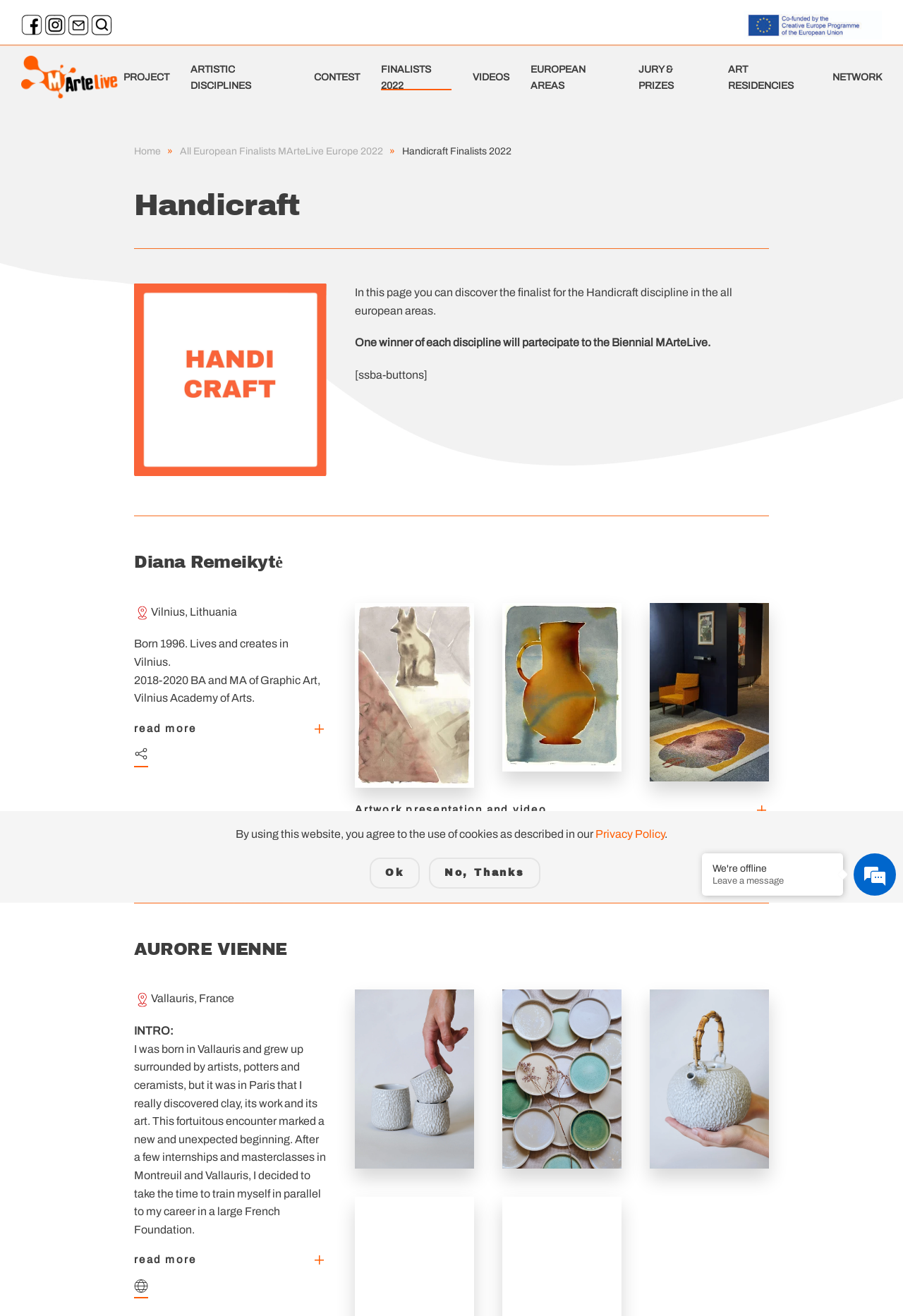How many links are there in the top navigation menu? Look at the image and give a one-word or short phrase answer.

9